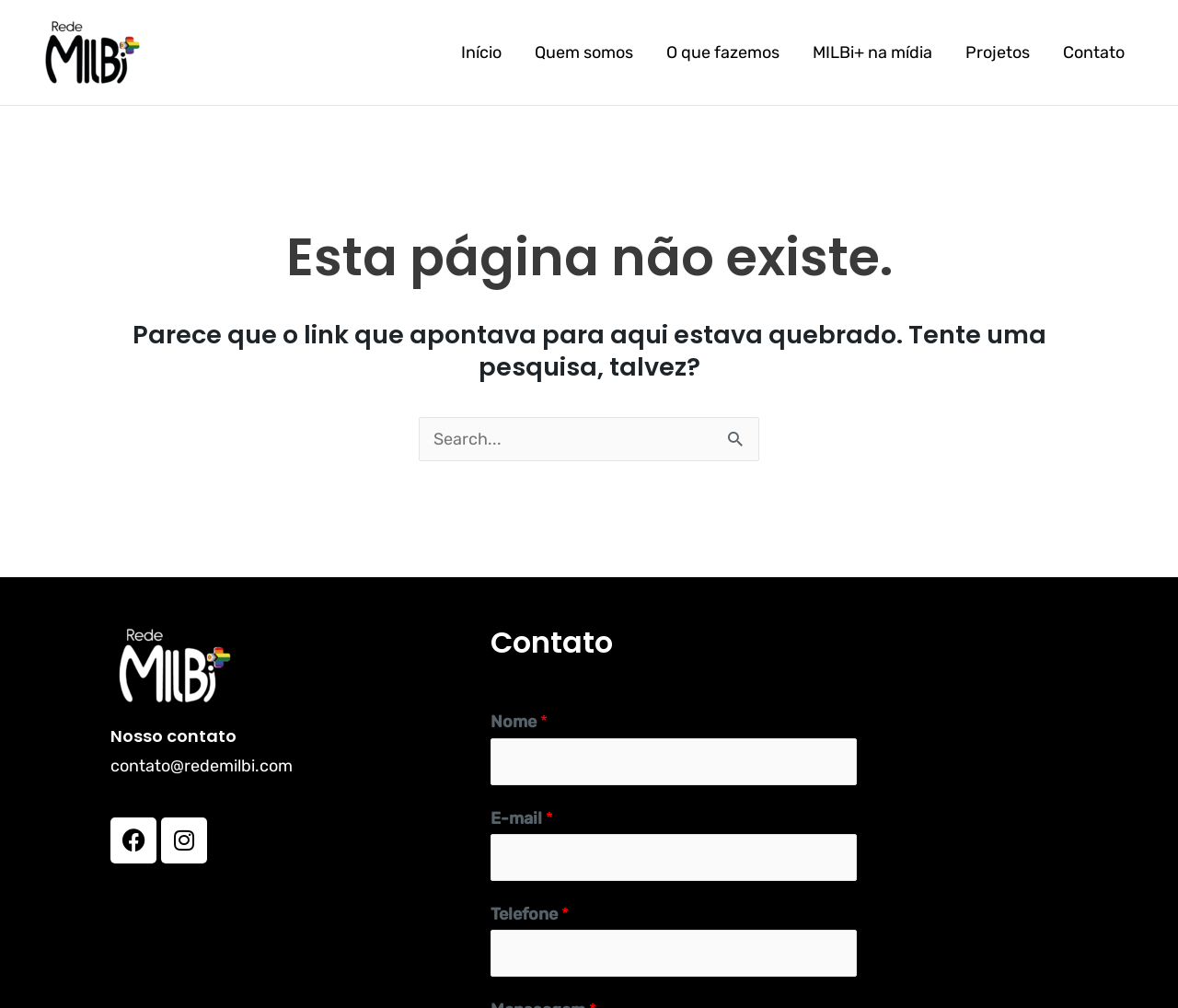Identify the bounding box coordinates for the UI element described as follows: Projetos. Use the format (top-left x, top-left y, bottom-right x, bottom-right y) and ensure all values are floating point numbers between 0 and 1.

[0.805, 0.02, 0.888, 0.084]